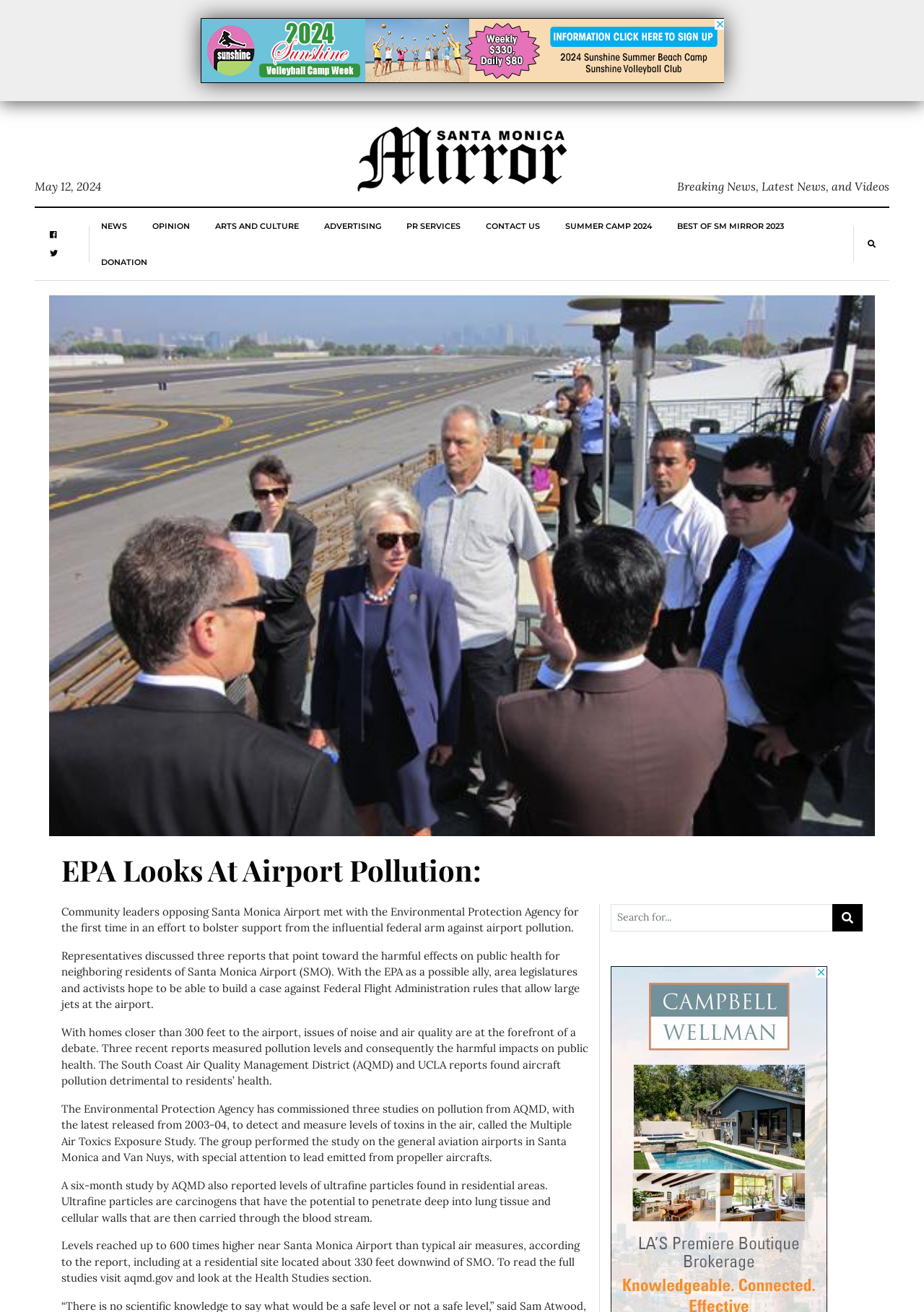Locate the bounding box coordinates of the clickable part needed for the task: "Read about the Climate and Energy Plan".

None